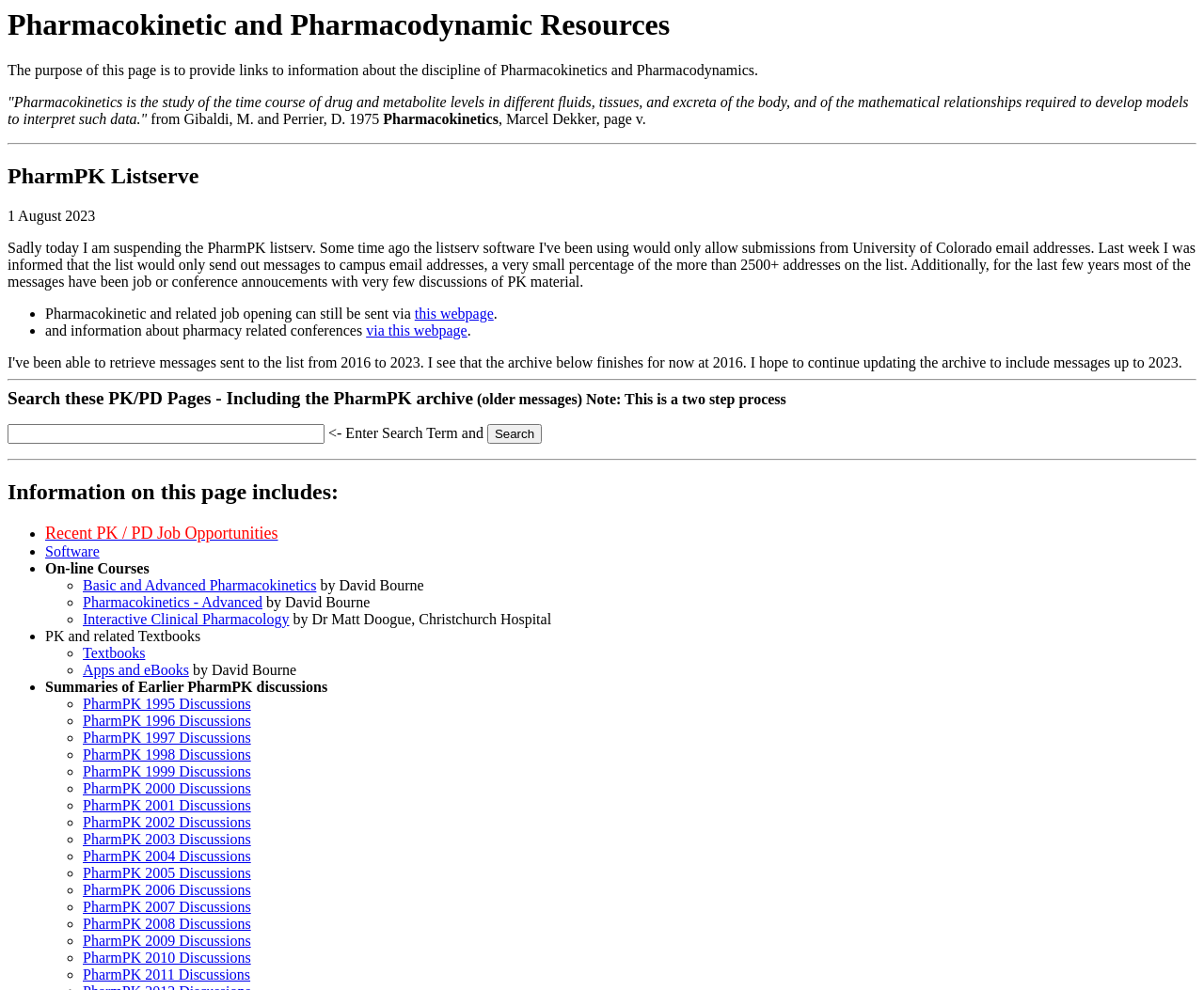Pinpoint the bounding box coordinates for the area that should be clicked to perform the following instruction: "Search for PK/PD related information".

[0.006, 0.429, 0.27, 0.448]